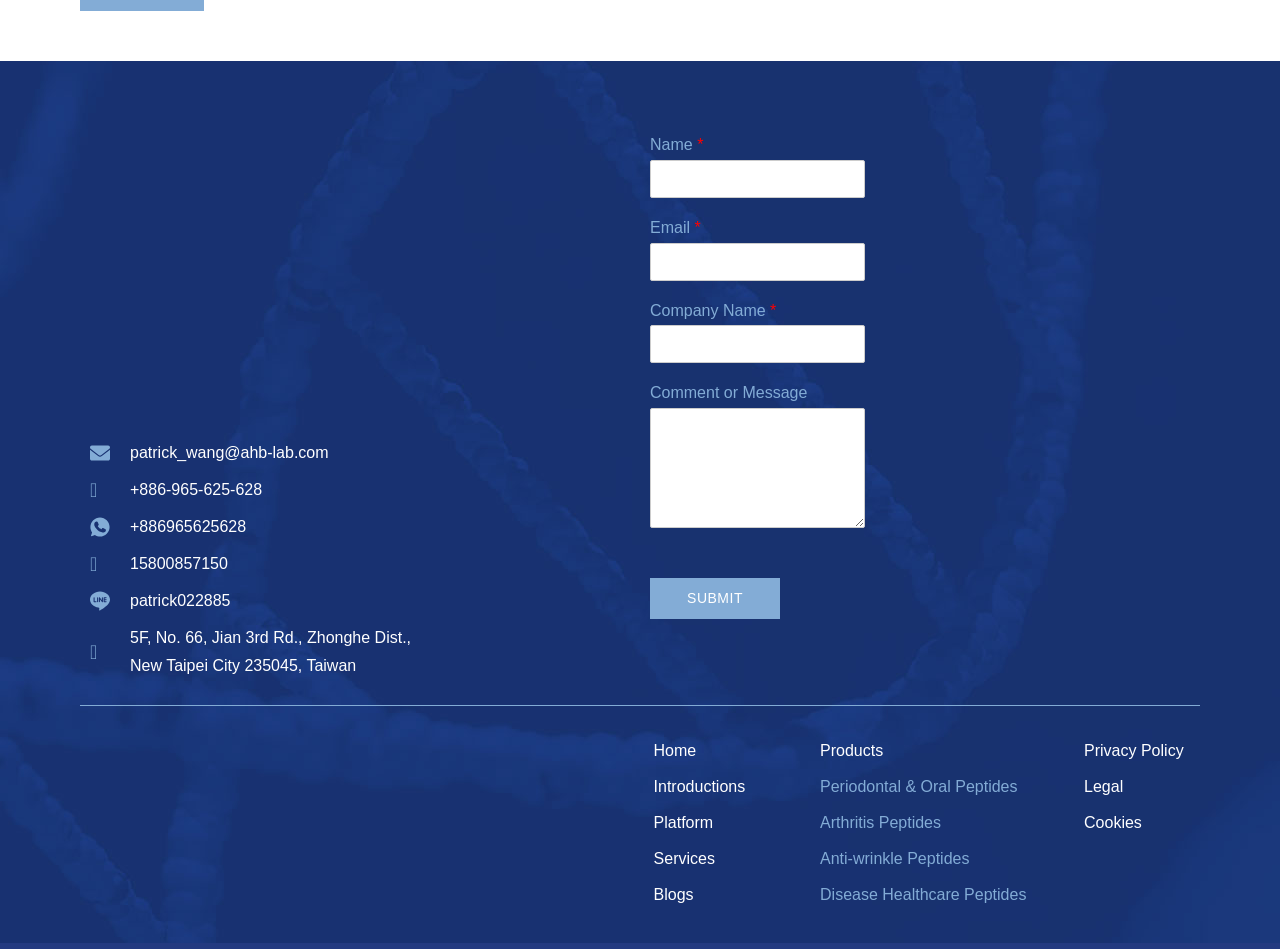Please specify the bounding box coordinates for the clickable region that will help you carry out the instruction: "Click the SUBMIT button".

[0.508, 0.609, 0.609, 0.653]